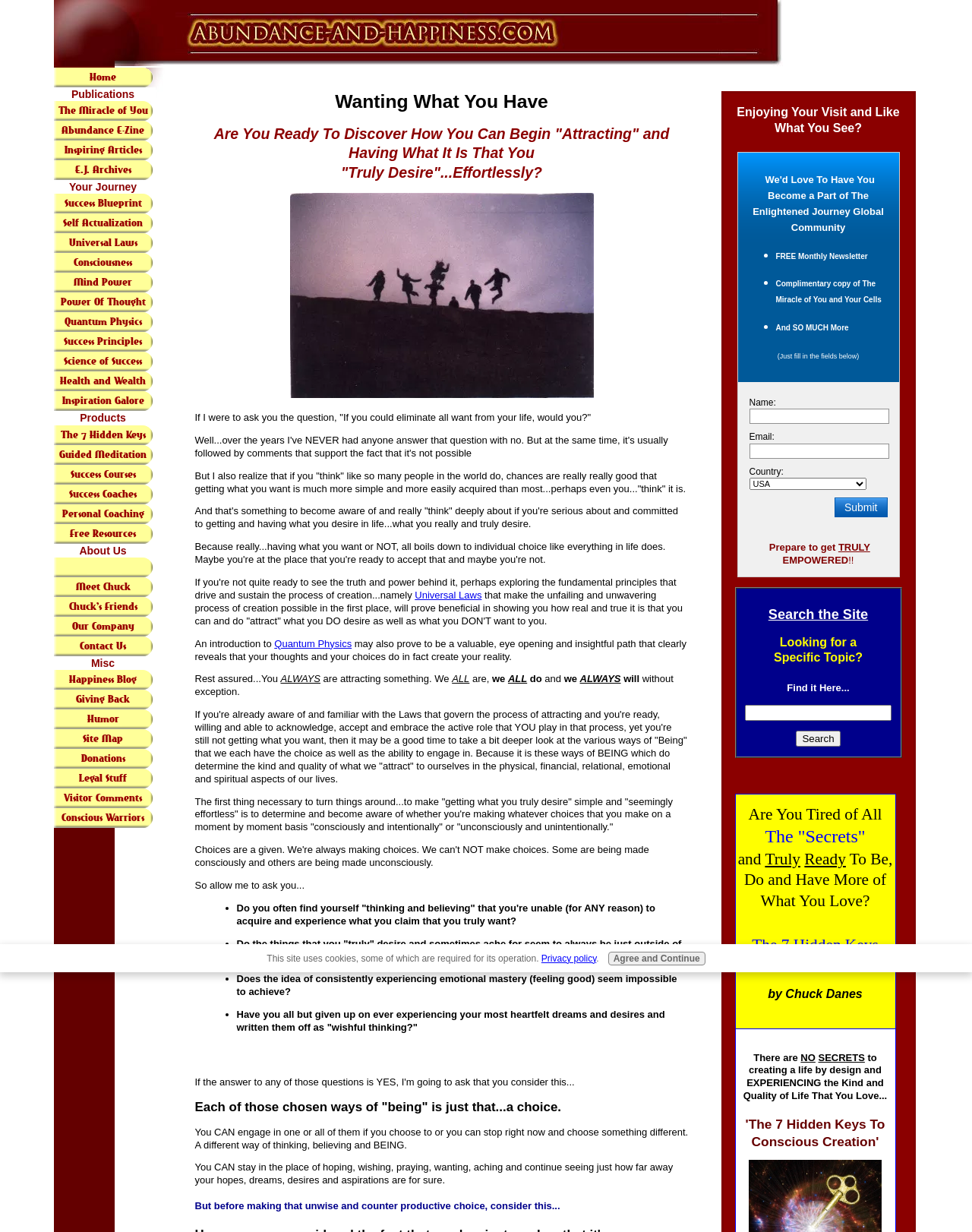Please answer the following question using a single word or phrase: 
What is the purpose of the list of questions starting with 'Do you often find yourself...'

To identify patterns of thinking